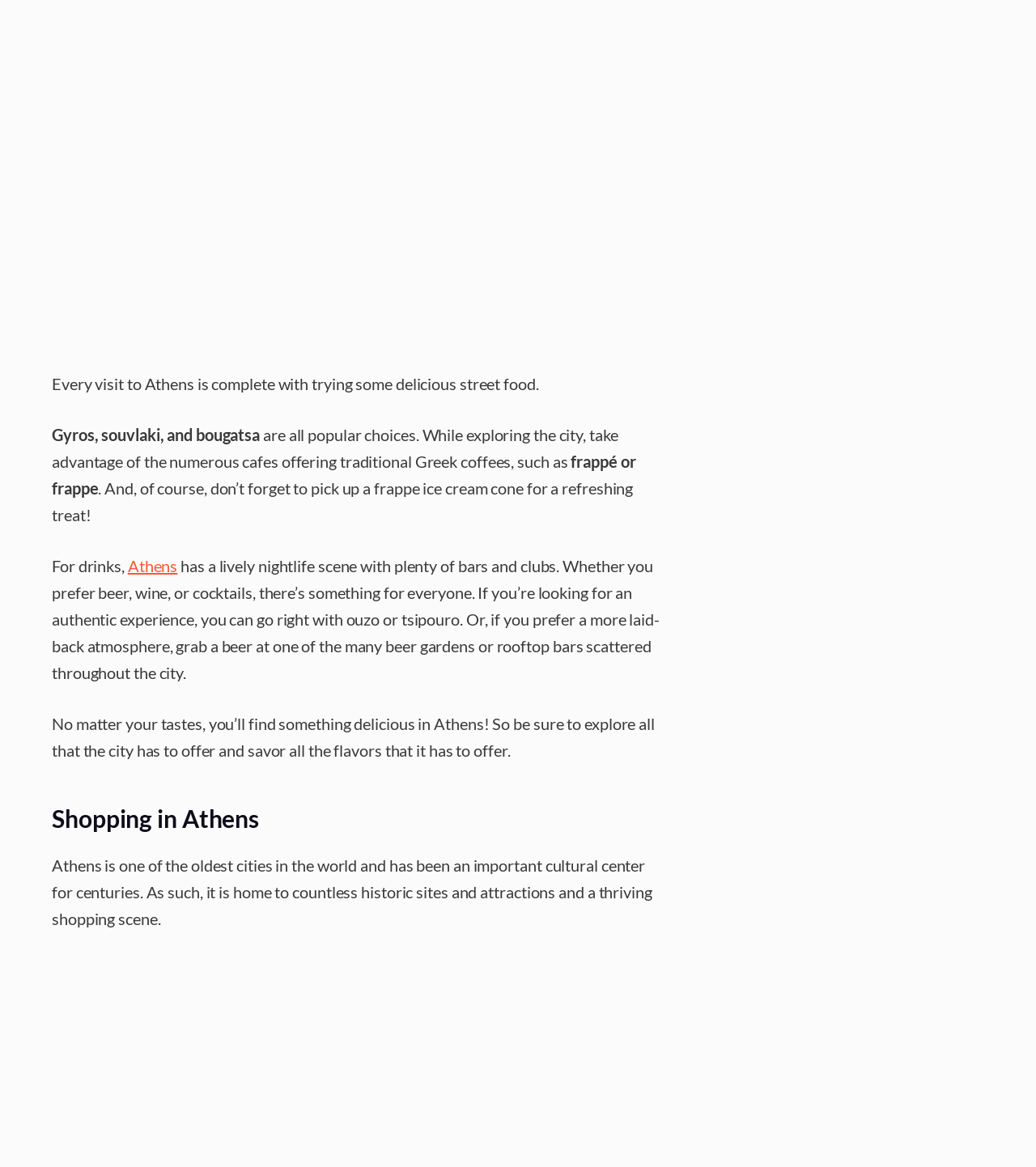What is a common drink in Athens' nightlife?
Examine the image and provide an in-depth answer to the question.

The text states 'If you’re looking for an authentic experience, you can go right with ouzo or tsipouro.' This suggests that ouzo is a common drink in Athens' nightlife.